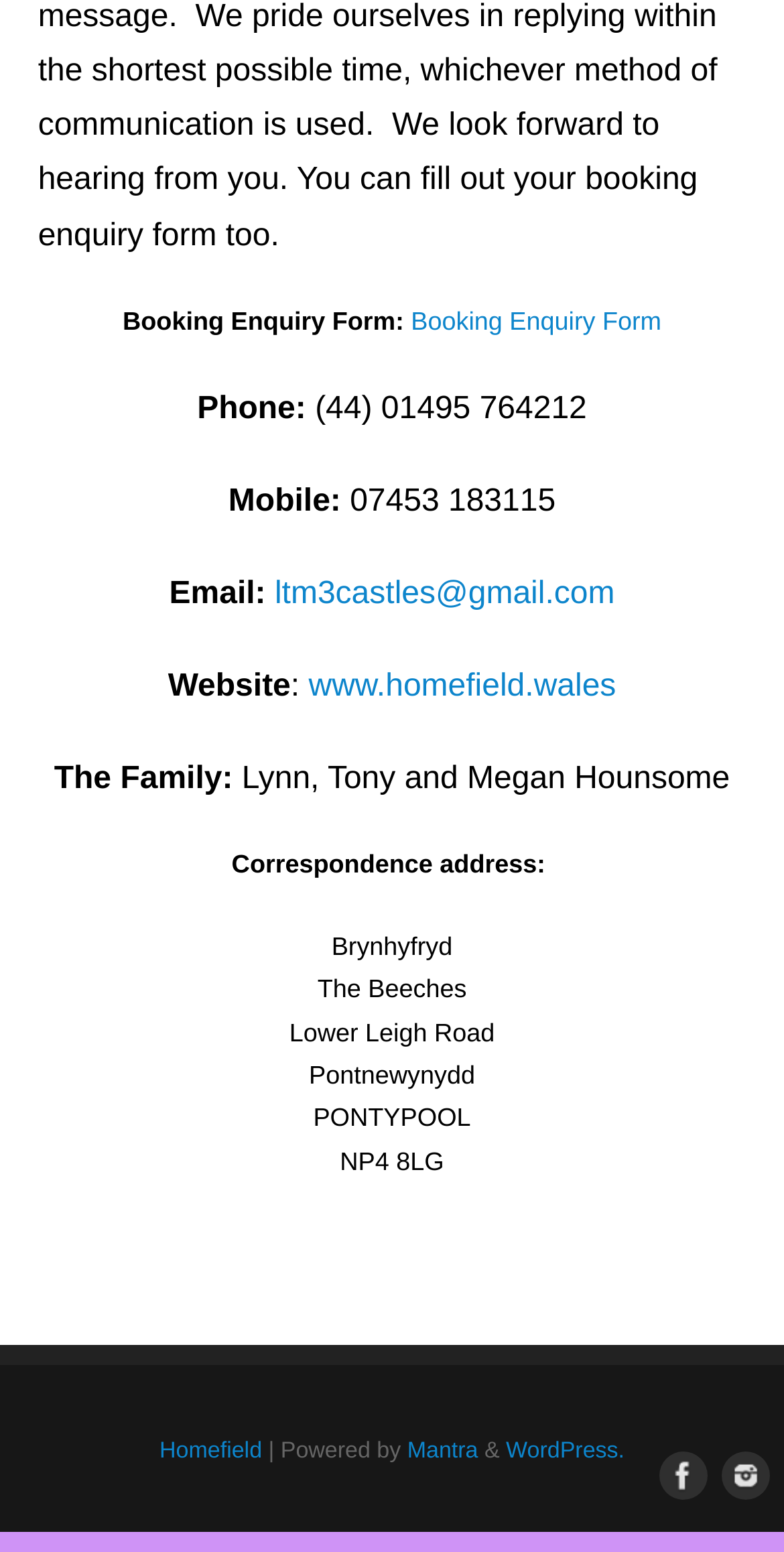Can you identify the bounding box coordinates of the clickable region needed to carry out this instruction: 'Click the 'Booking Enquiry Form' link'? The coordinates should be four float numbers within the range of 0 to 1, stated as [left, top, right, bottom].

[0.524, 0.198, 0.844, 0.216]